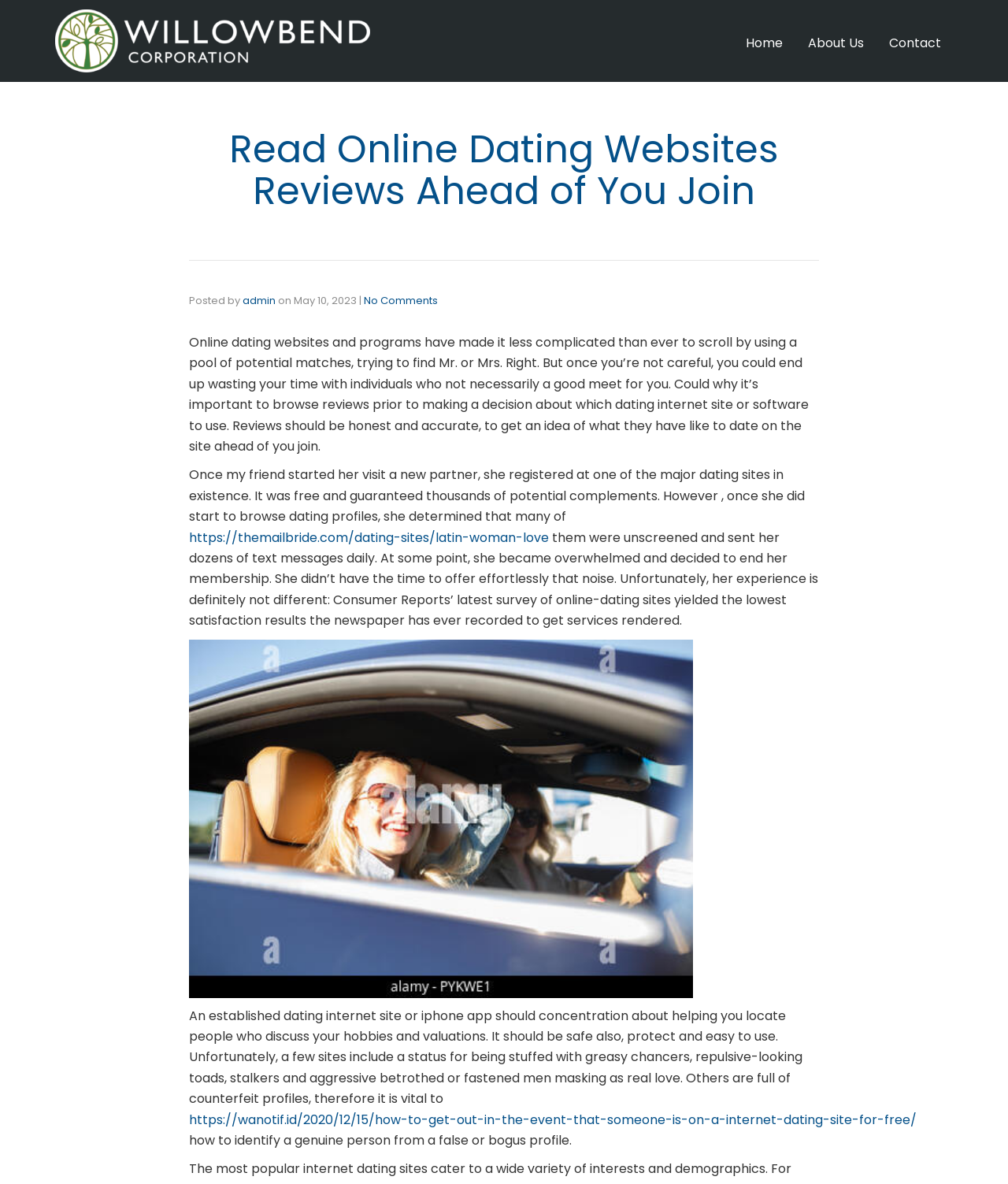Predict the bounding box coordinates of the area that should be clicked to accomplish the following instruction: "Click the 'About Us' link". The bounding box coordinates should consist of four float numbers between 0 and 1, i.e., [left, top, right, bottom].

[0.802, 0.02, 0.857, 0.053]